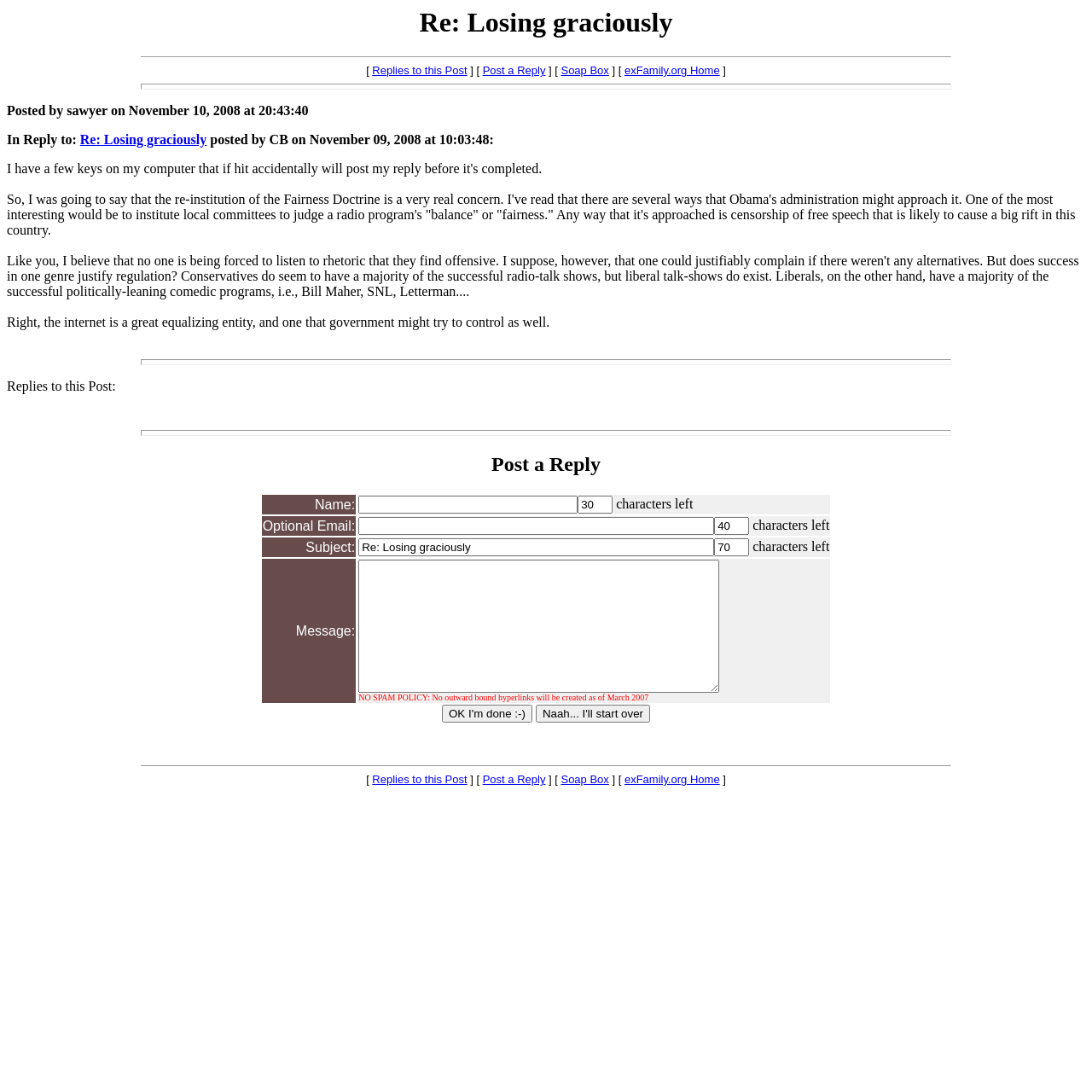Determine the bounding box coordinates of the clickable element to achieve the following action: 'Click on exFamily.org Home'. Provide the coordinates as four float values between 0 and 1, formatted as [left, top, right, bottom].

[0.572, 0.059, 0.659, 0.071]